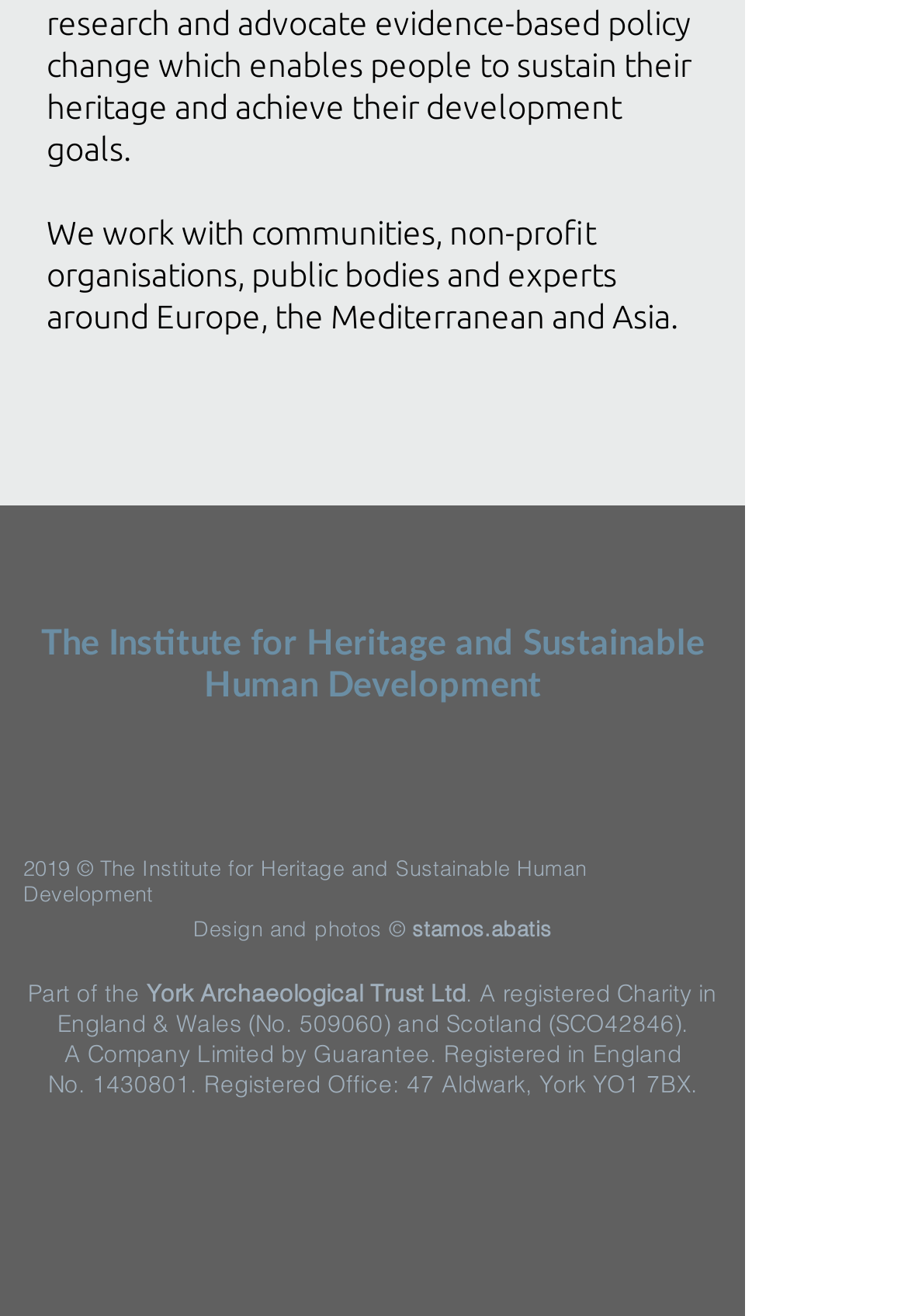Bounding box coordinates are specified in the format (top-left x, top-left y, bottom-right x, bottom-right y). All values are floating point numbers bounded between 0 and 1. Please provide the bounding box coordinate of the region this sentence describes: York Archaeological Trust Ltd

[0.162, 0.743, 0.513, 0.766]